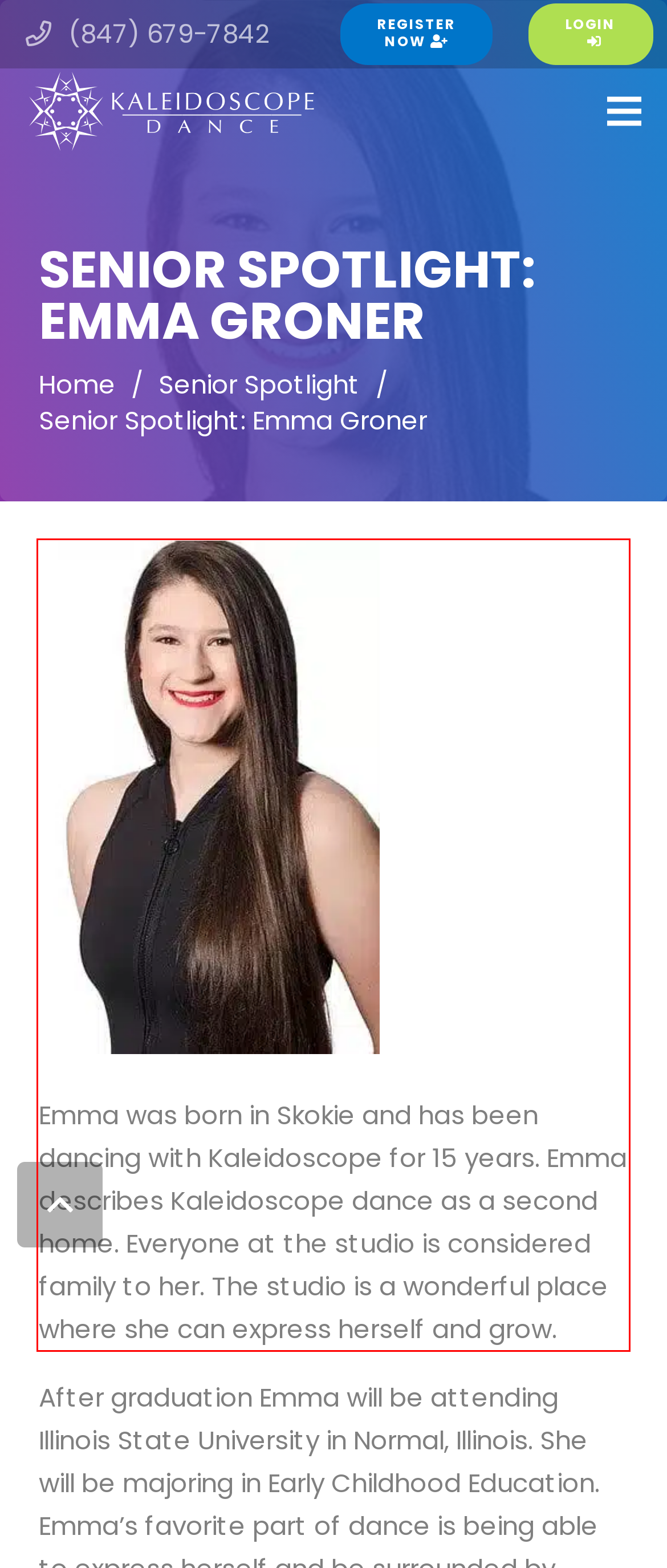Using the provided webpage screenshot, recognize the text content in the area marked by the red bounding box.

Emma was born in Skokie and has been dancing with Kaleidoscope for 15 years. Emma describes Kaleidoscope dance as a second home. Everyone at the studio is considered family to her. The studio is a wonderful place where she can express herself and grow.